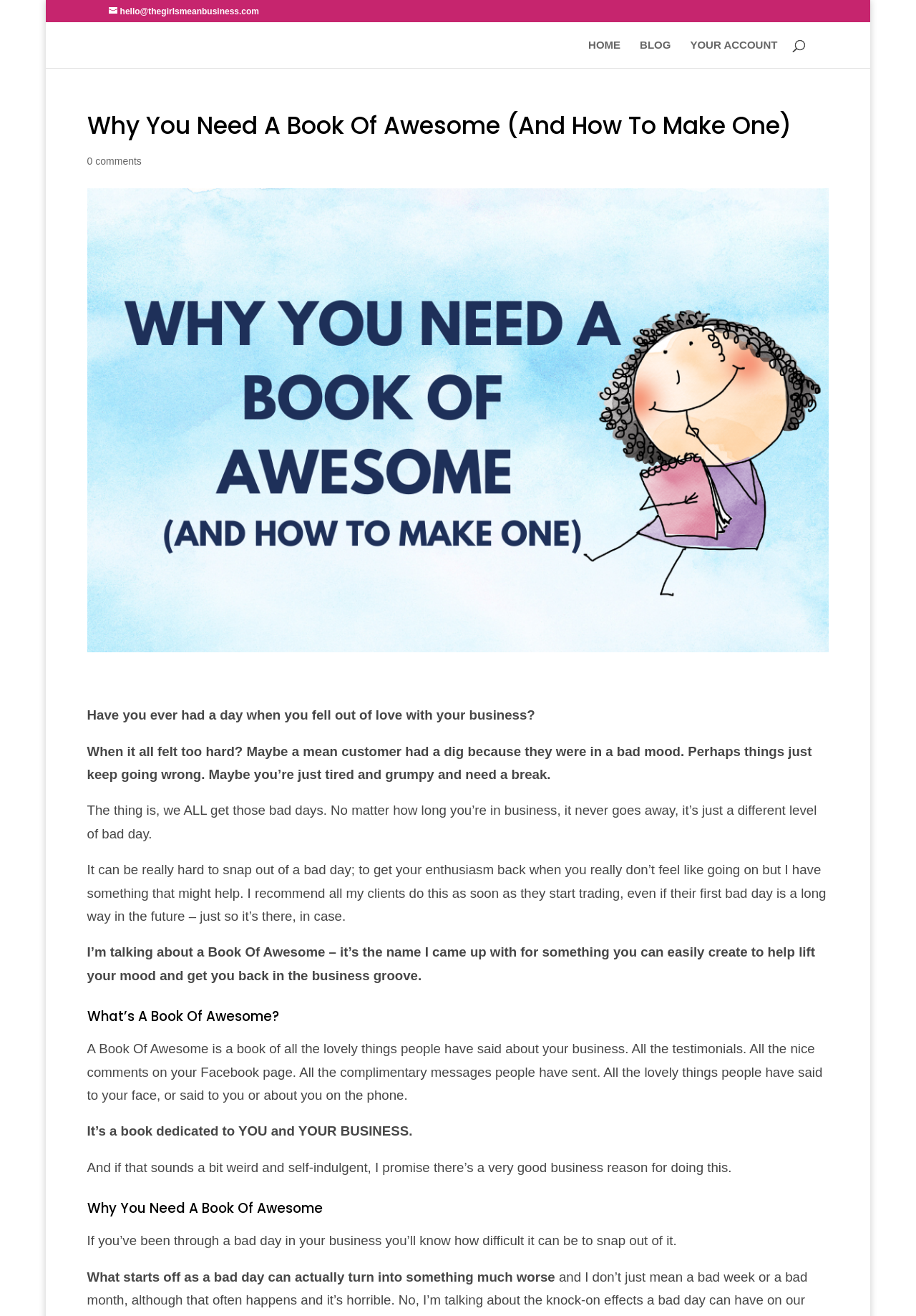Bounding box coordinates should be in the format (top-left x, top-left y, bottom-right x, bottom-right y) and all values should be floating point numbers between 0 and 1. Determine the bounding box coordinate for the UI element described as: YOUR ACCOUNT

[0.753, 0.03, 0.849, 0.052]